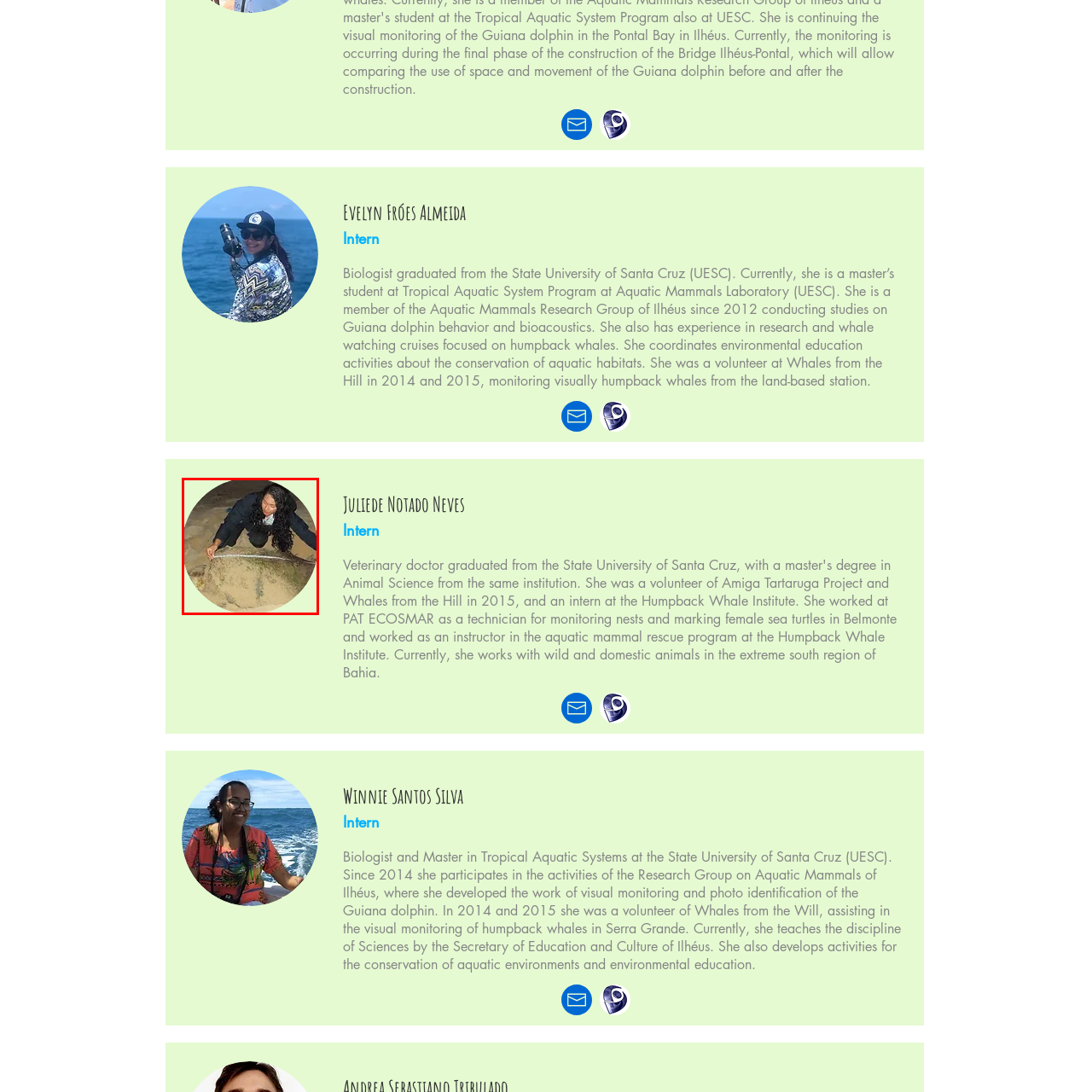Offer an in-depth description of the scene contained in the red rectangle.

The image features a young woman with long, curly hair, crouched down on the sandy beach. She appears to be measuring an object, possibly a marine animal or a nest, using a measuring tape. Dressed in a dark outfit, she is focused on her task, contributing to a research or conservation effort. The background suggests a natural, outdoor setting, emphasizing her engagement with marine biology and environmental stewardship. This moment captures the dedication of an intern, likely involved in fieldwork related to aquatic mammals, showcasing the hands-on aspect of her studies and research initiatives.